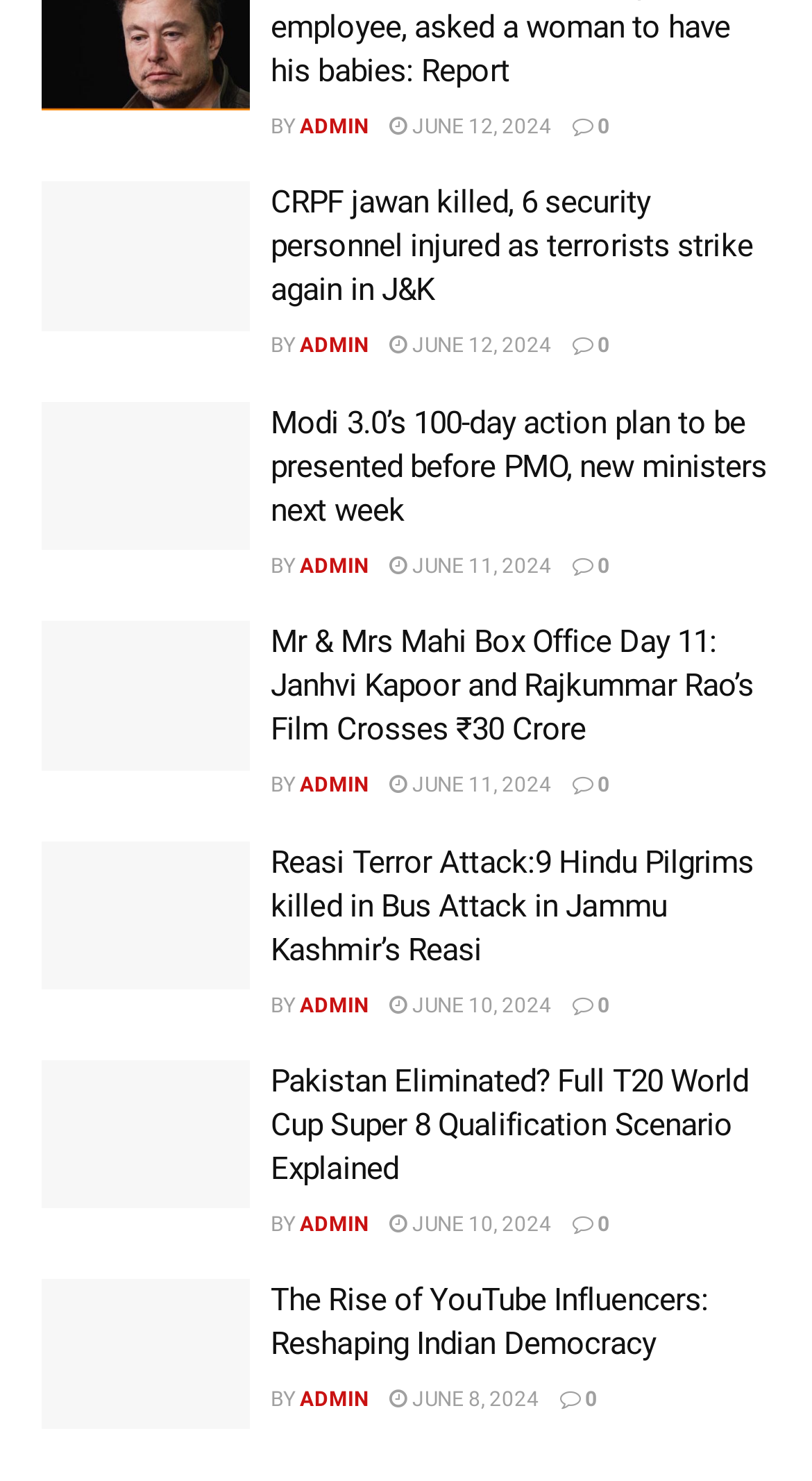Please locate the bounding box coordinates of the region I need to click to follow this instruction: "Explore Pakistan Eliminated Full T20 World Cup Super 8 Qualification Scenario Explained".

[0.051, 0.716, 0.308, 0.816]